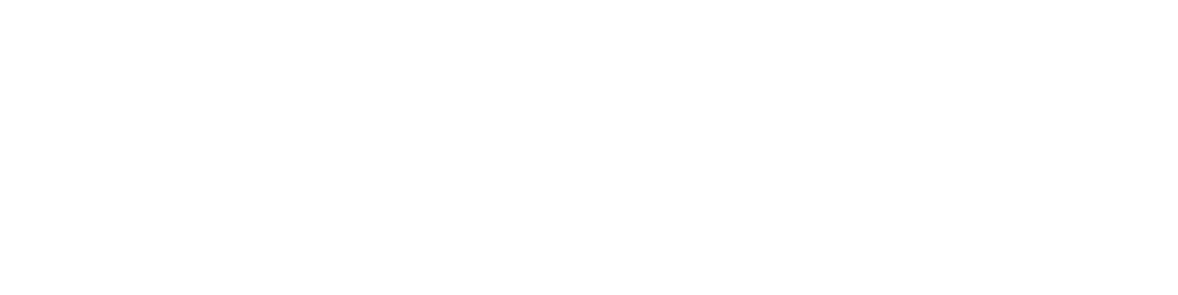What is the material of the cushion?
Observe the image and answer the question with a one-word or short phrase response.

High-tech functional fabric